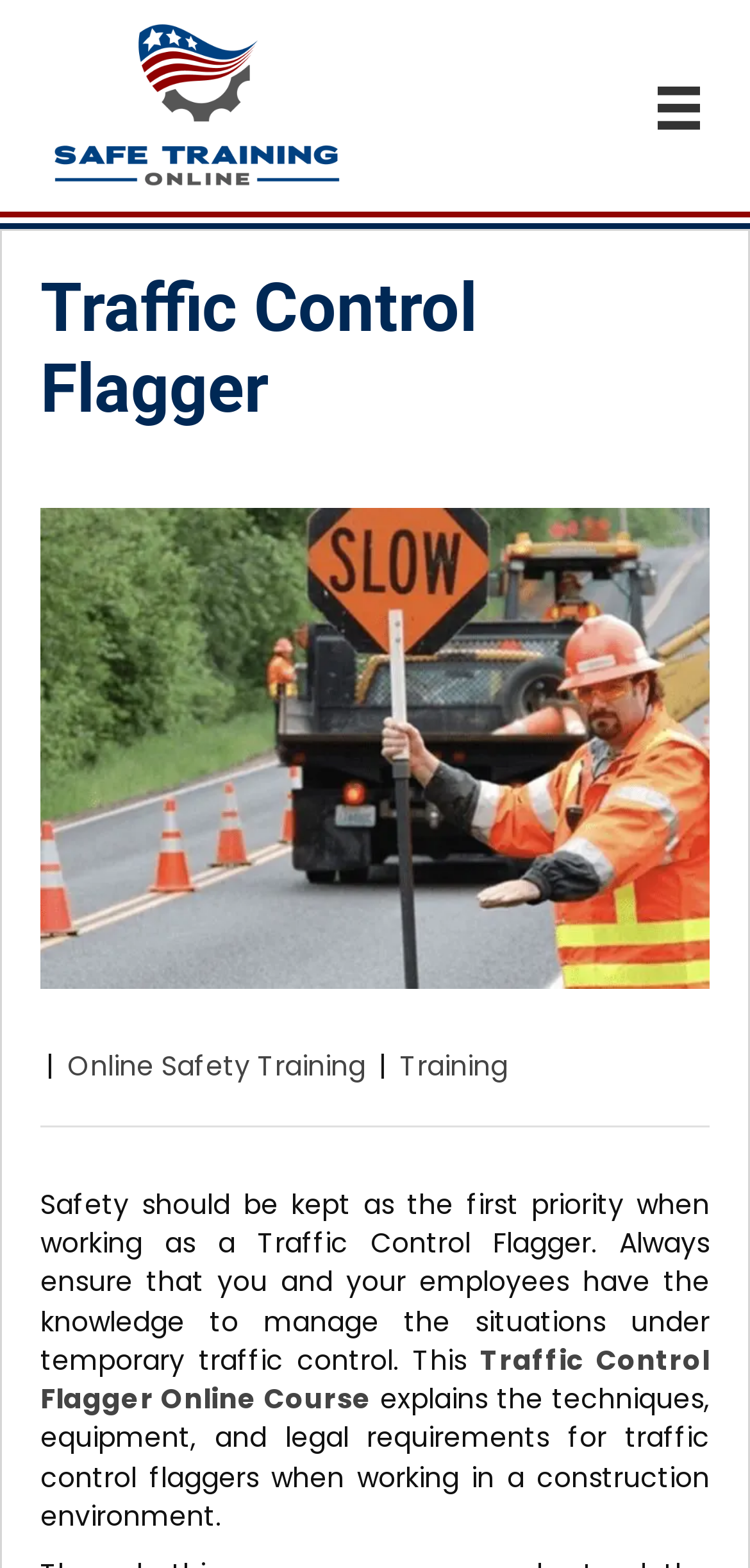How many links are in the top navigation bar? Based on the screenshot, please respond with a single word or phrase.

3